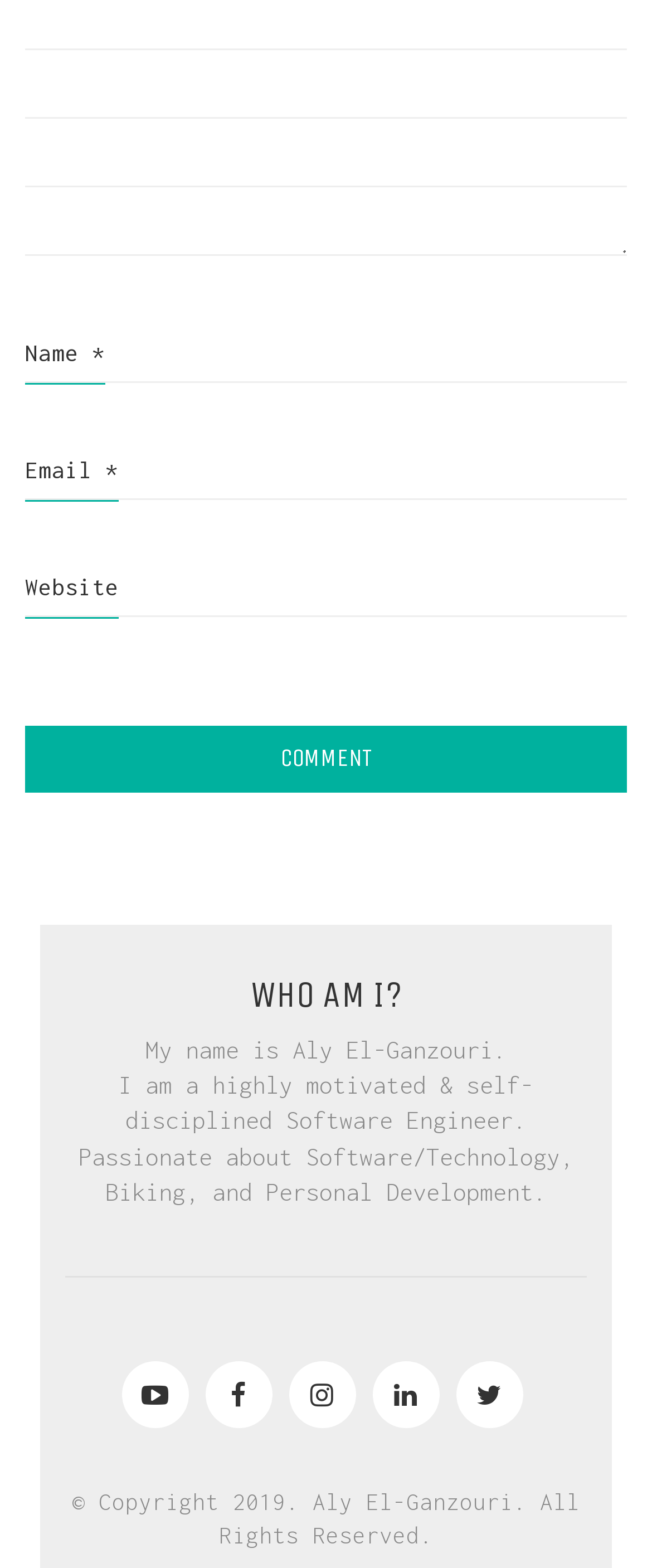Is the website field required?
Carefully analyze the image and provide a thorough answer to the question.

The website field is not required because the 'required' attribute is set to 'False' for the textbox with the label 'Website'.